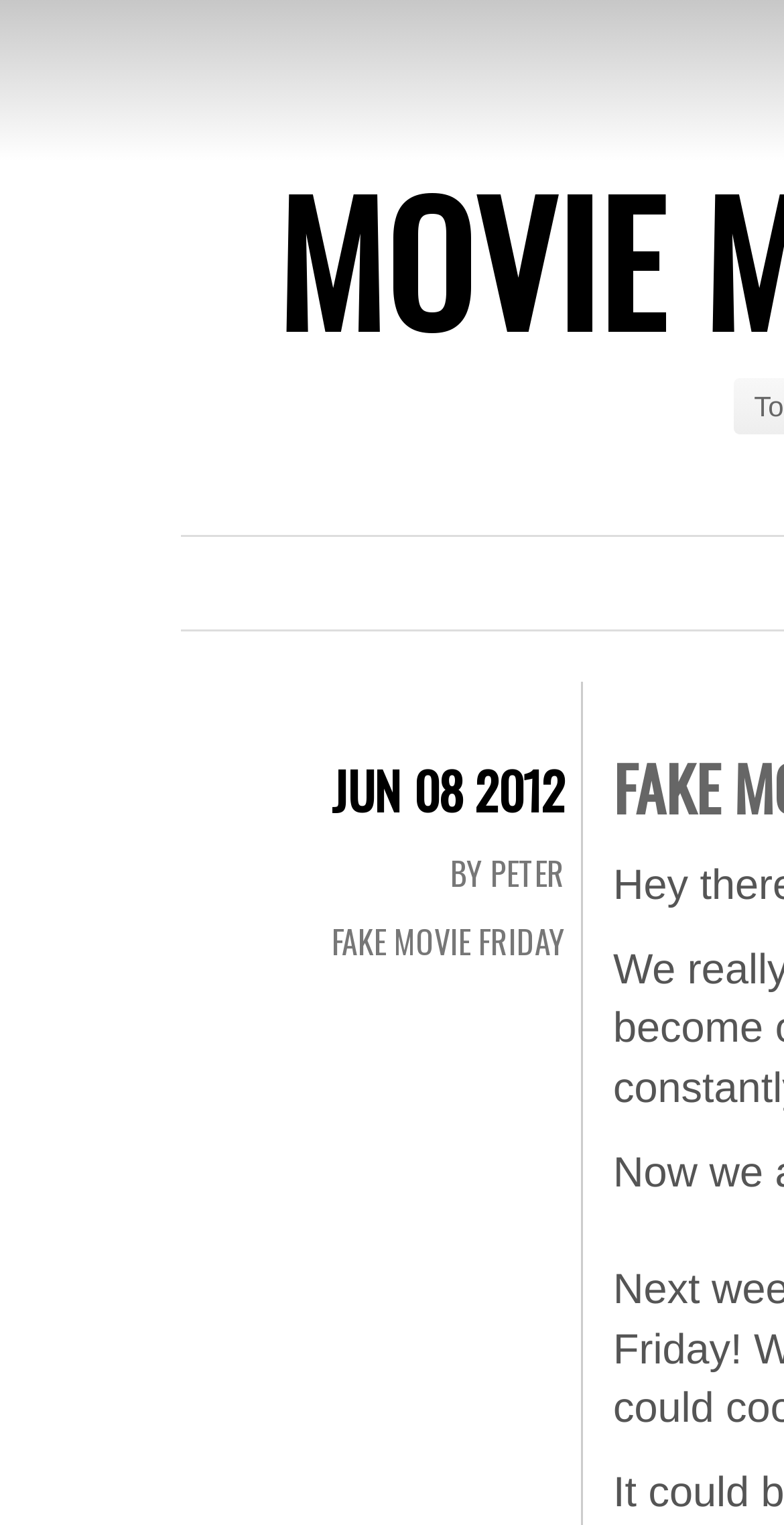Please extract the title of the webpage.

MOVIE MOVIE PODCAST